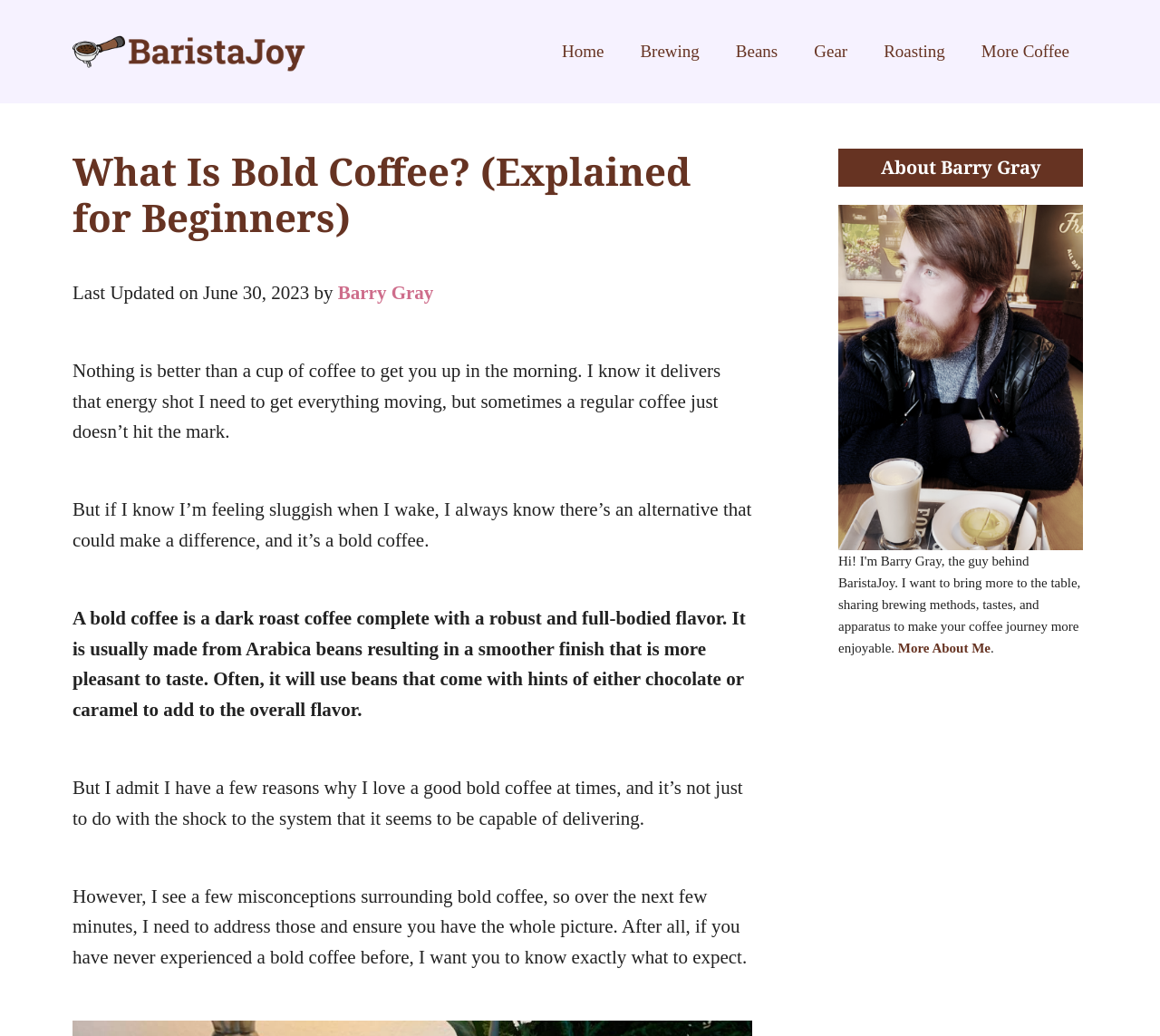Please identify the bounding box coordinates of where to click in order to follow the instruction: "Click on the BaristaJoy link".

[0.062, 0.038, 0.266, 0.059]